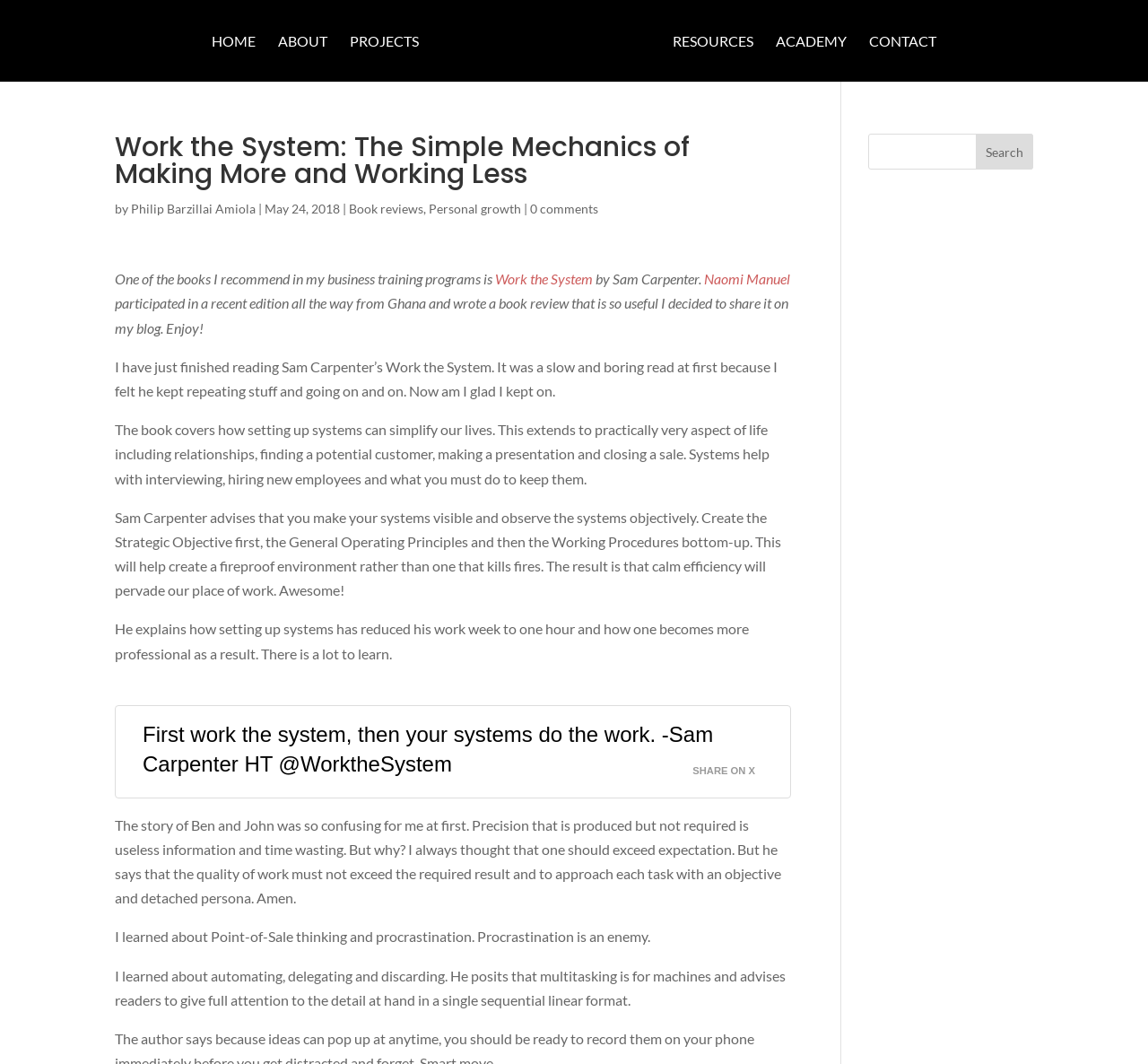Please answer the following question using a single word or phrase: What is the name of the person who participated in a recent edition of the business training program?

Naomi Manuel